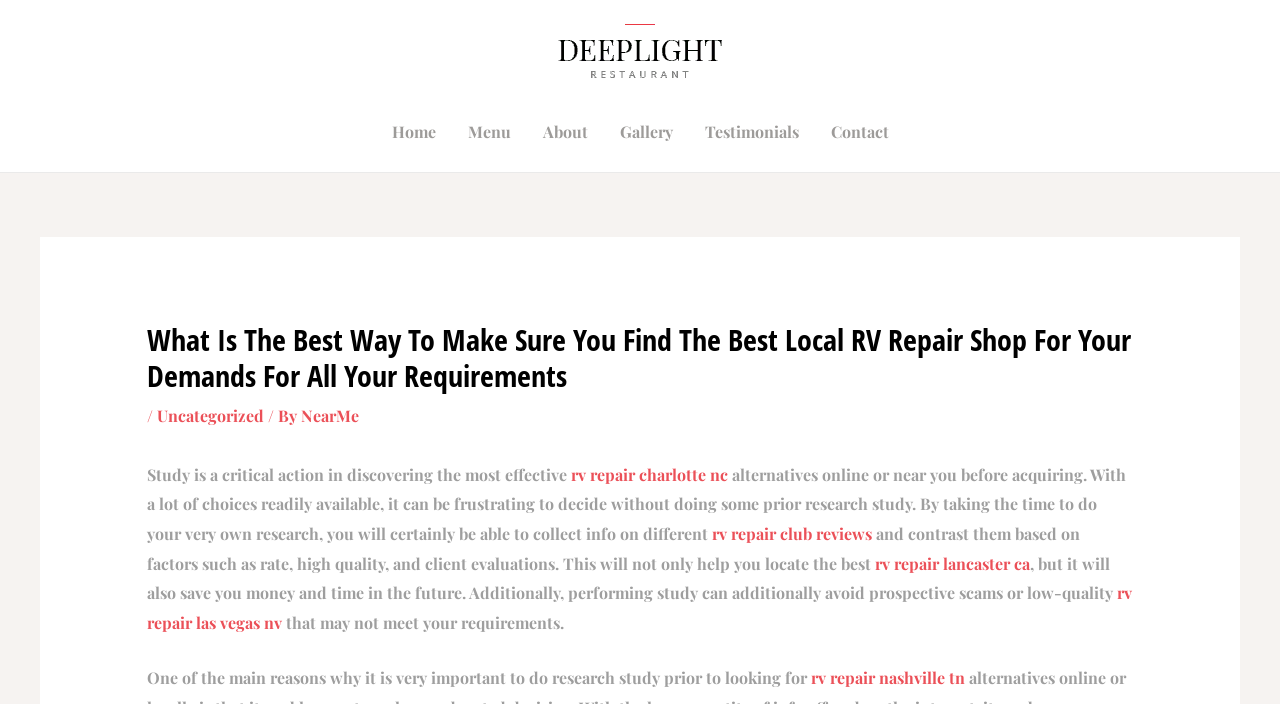Identify the headline of the webpage and generate its text content.

What Is The Best Way To Make Sure You Find The Best Local RV Repair Shop For Your Demands For All Your Requirements